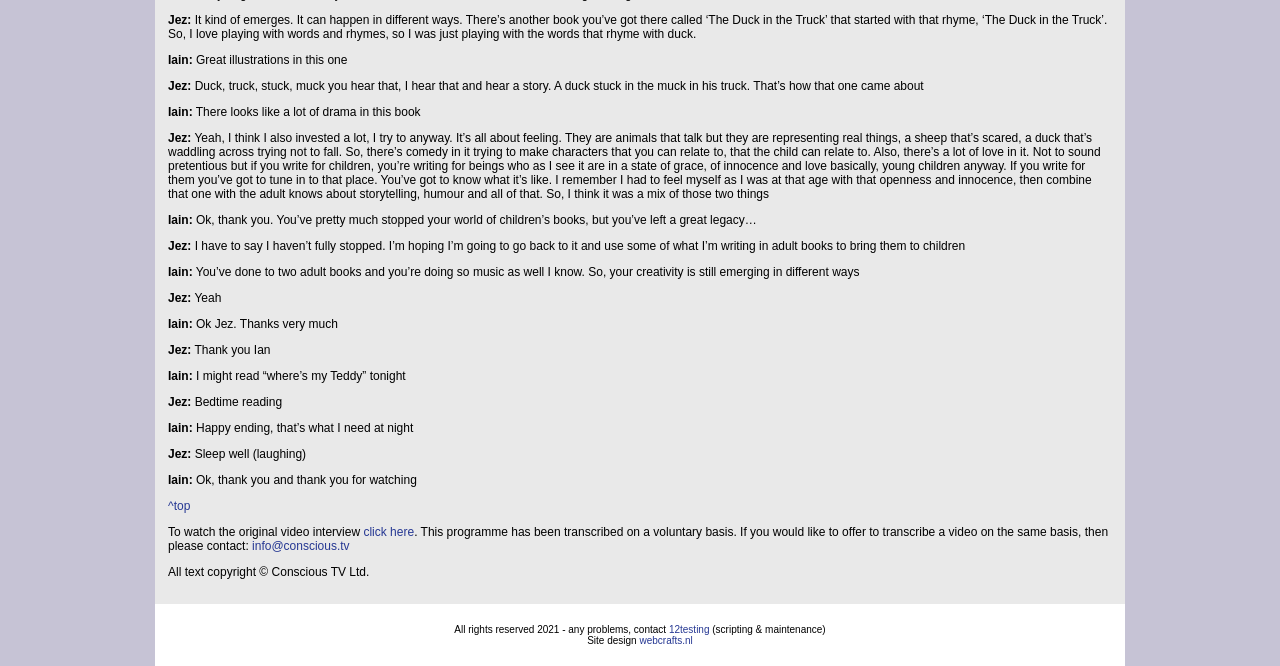For the following element description, predict the bounding box coordinates in the format (top-left x, top-left y, bottom-right x, bottom-right y). All values should be floating point numbers between 0 and 1. Description: webcrafts.nl

[0.5, 0.953, 0.541, 0.97]